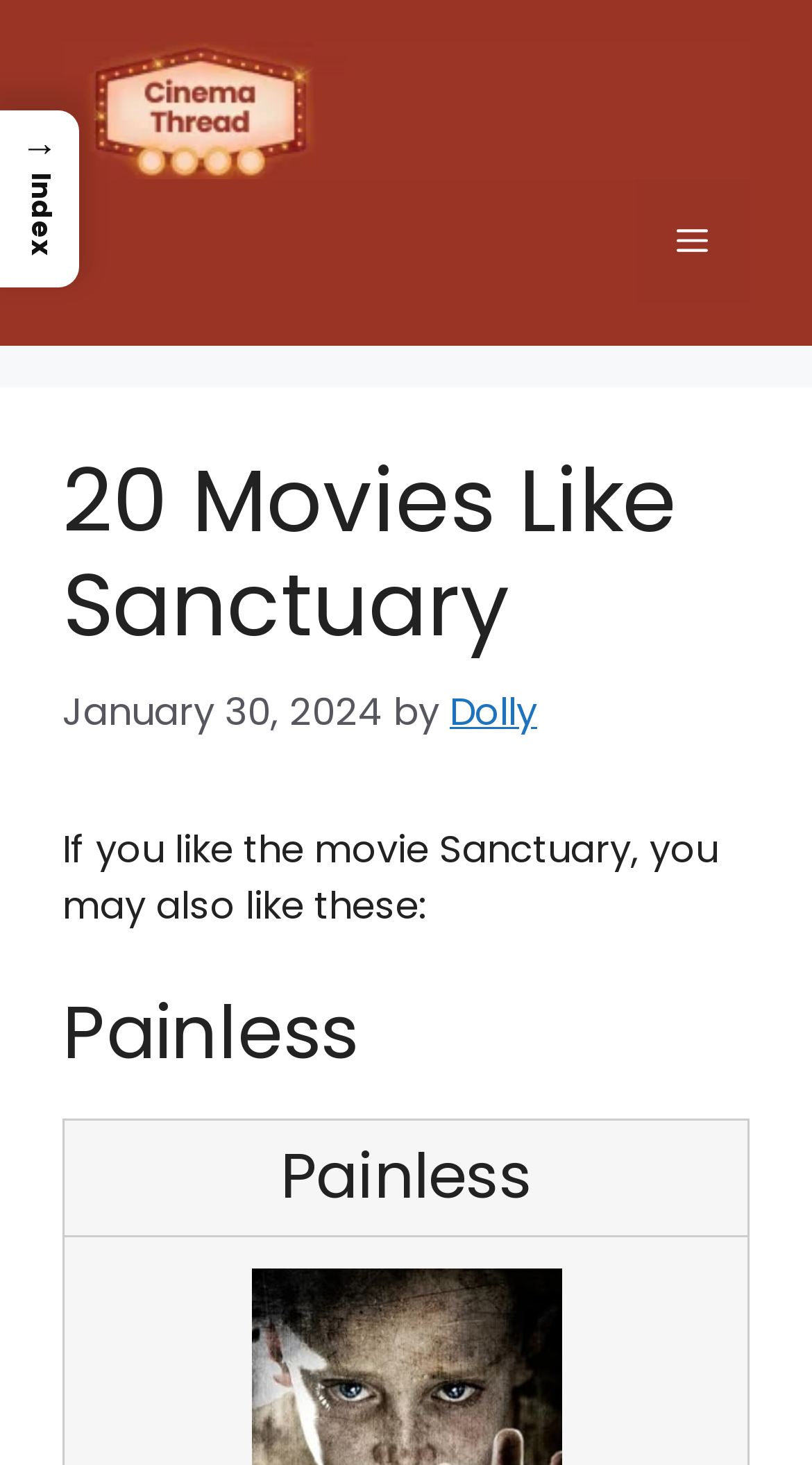Please find the bounding box for the UI element described by: "Menu".

[0.782, 0.122, 0.923, 0.208]